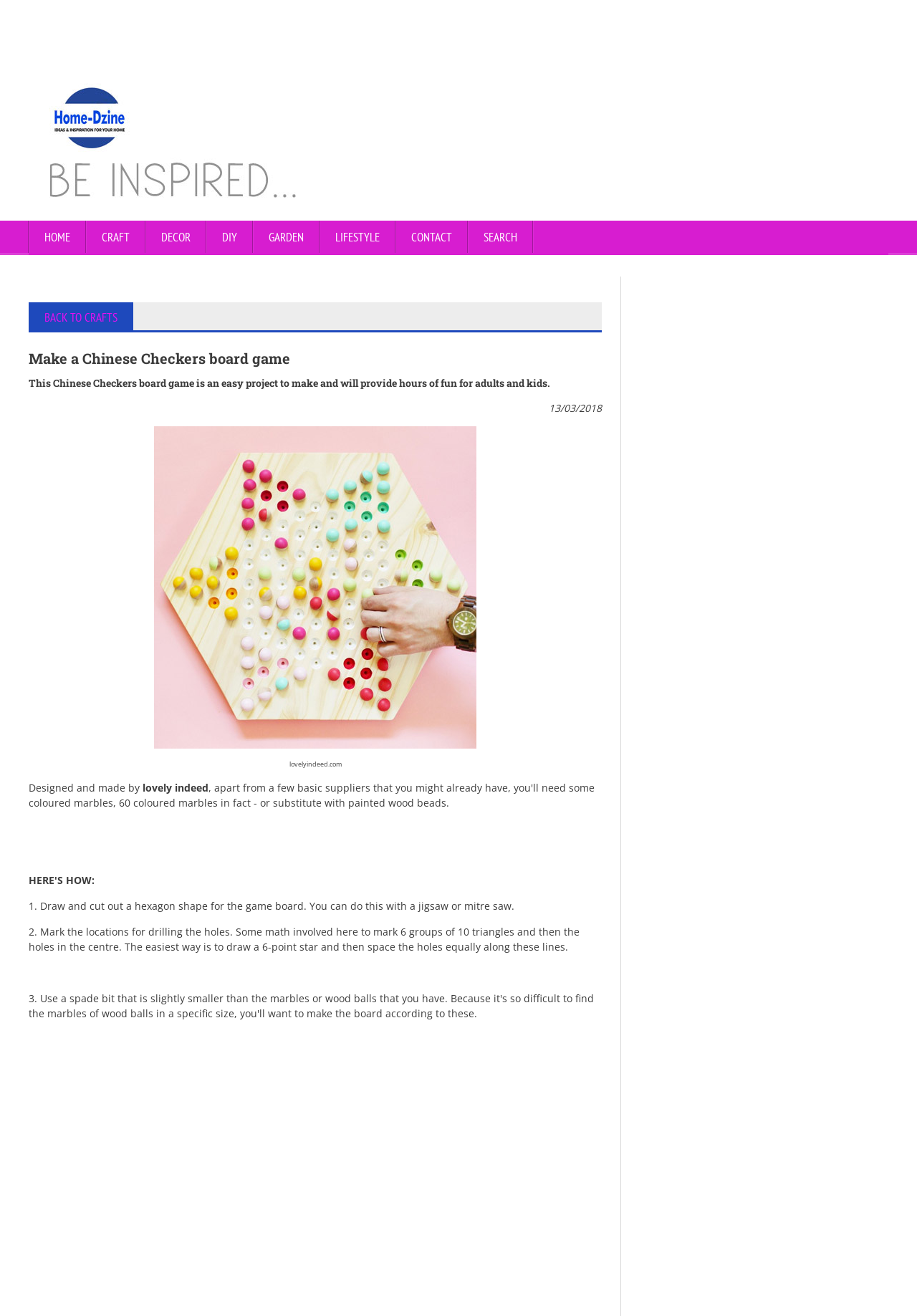Respond to the question below with a concise word or phrase:
What is the purpose of the Chinese Checkers board game?

Provide hours of fun